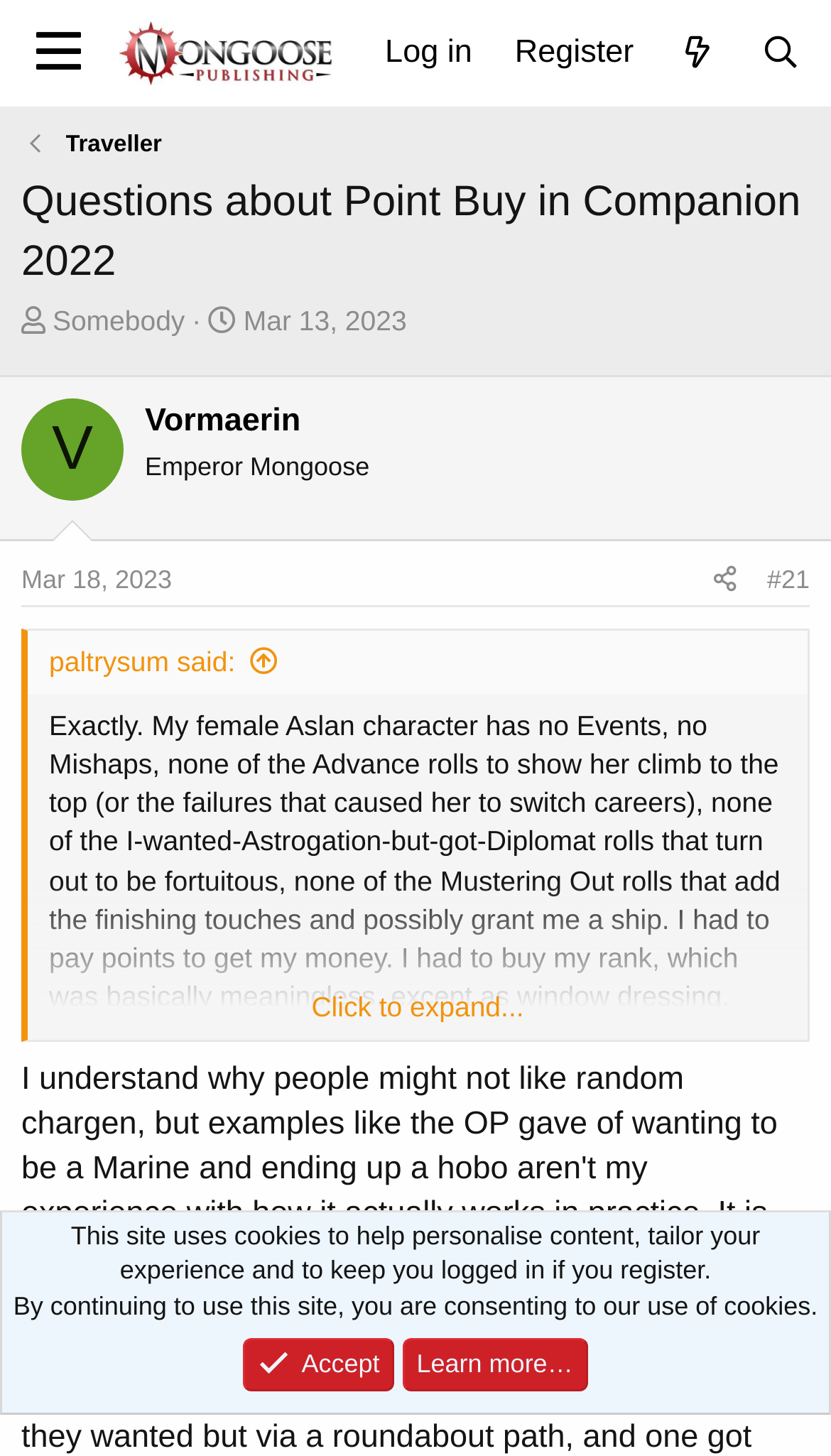From the screenshot, find the bounding box of the UI element matching this description: "parent_node: Log in aria-label="Menu"". Supply the bounding box coordinates in the form [left, top, right, bottom], each a float between 0 and 1.

[0.01, 0.0, 0.13, 0.073]